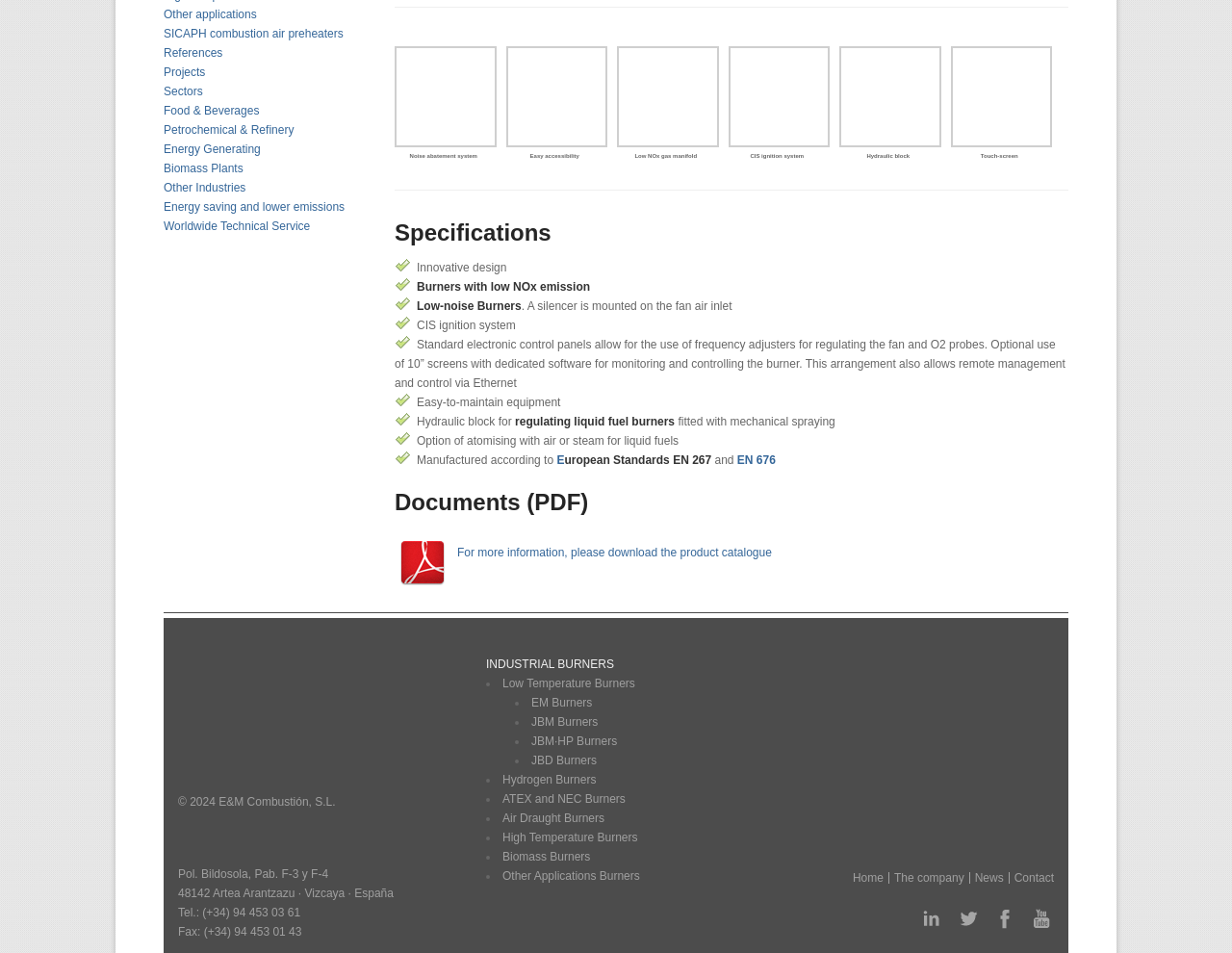Please determine the bounding box coordinates of the element's region to click for the following instruction: "Open 'Projects'".

[0.133, 0.069, 0.167, 0.083]